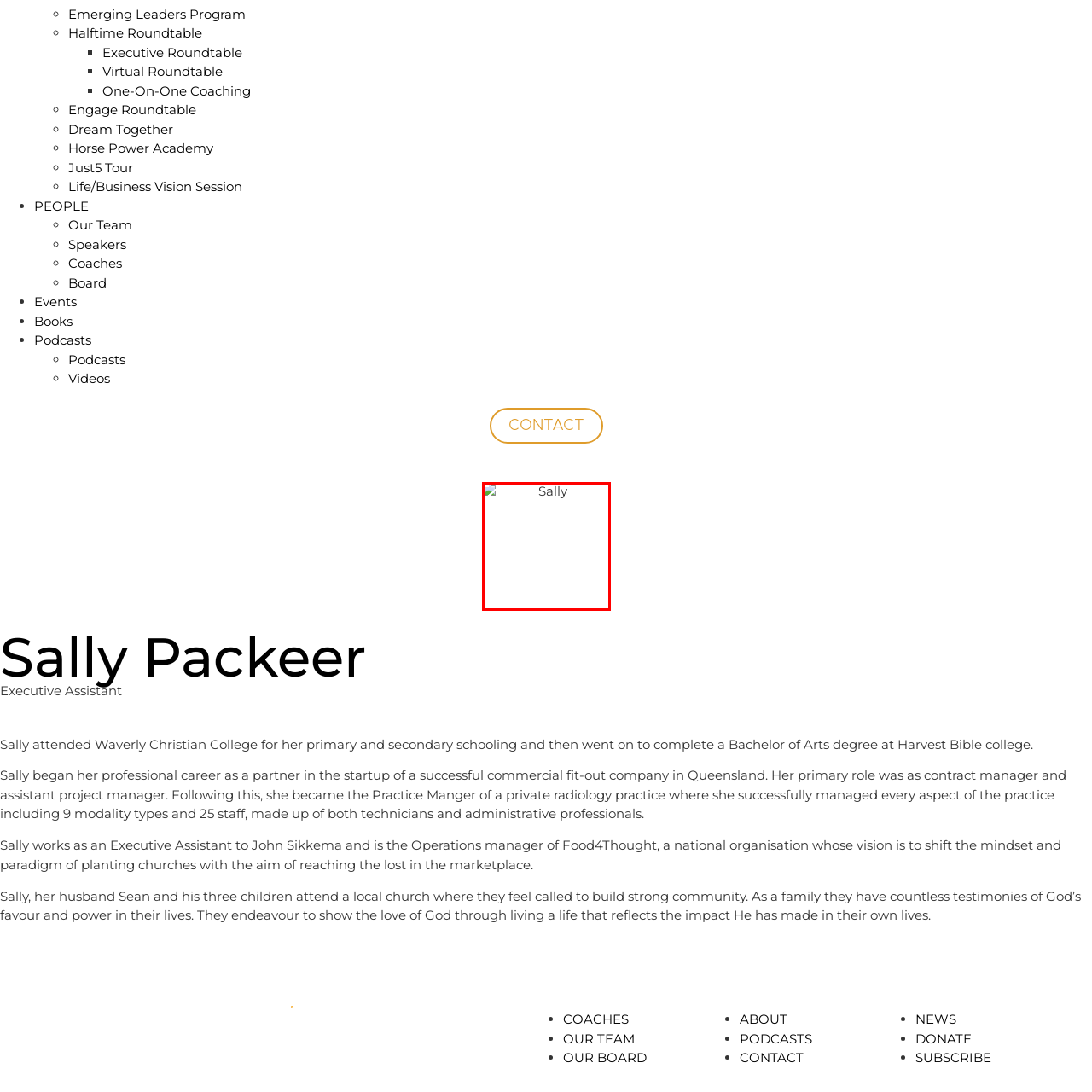What is Sally's previous career experience?
Study the image within the red bounding box and provide a detailed response to the question.

As mentioned in the caption, Sally's career began in commercial fit-outs, and she later transitioned to a significant role as Practice Manager in radiology, showcasing her diverse professional experience.